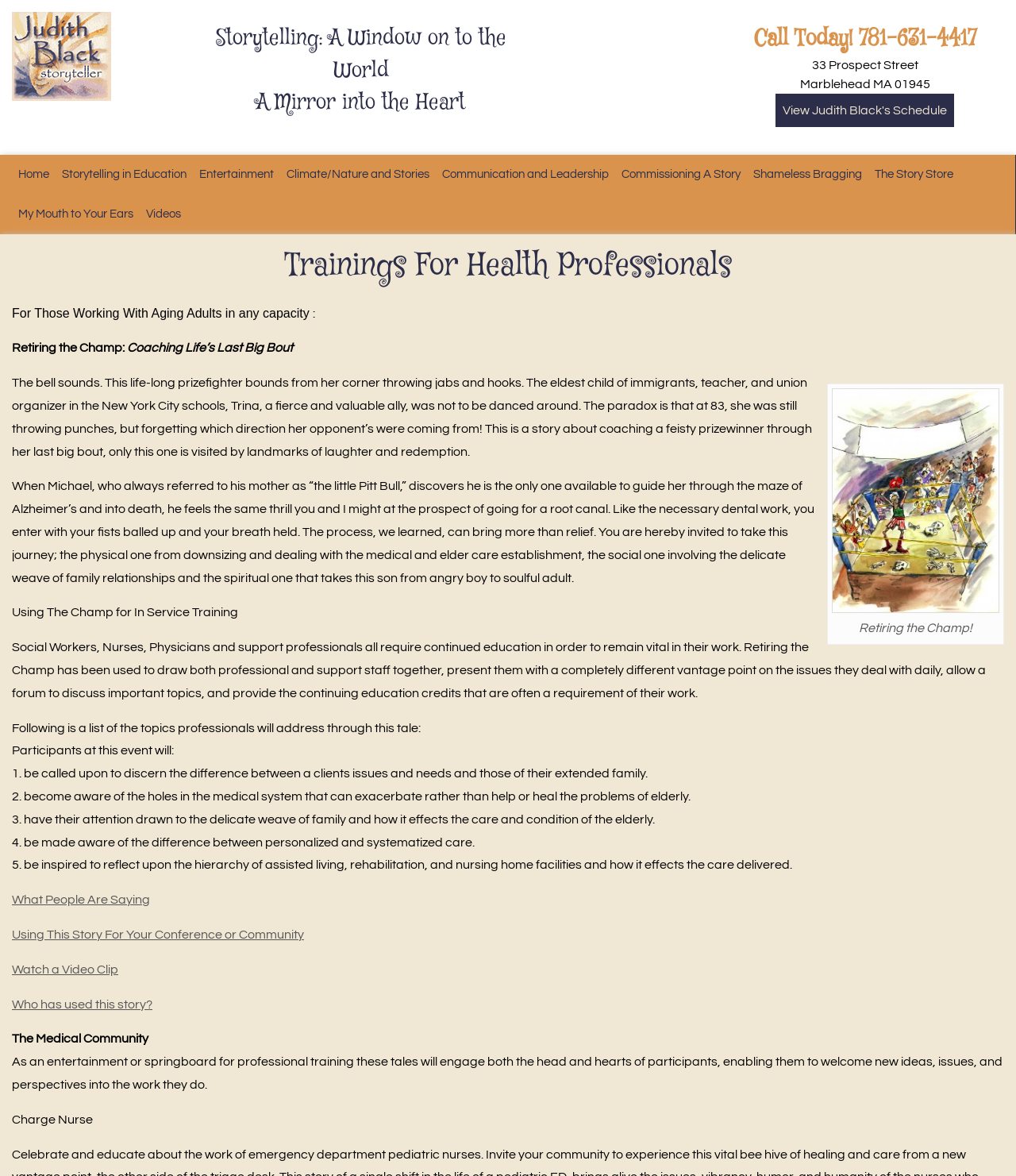Using the given description, provide the bounding box coordinates formatted as (top-left x, top-left y, bottom-right x, bottom-right y), with all values being floating point numbers between 0 and 1. Description: View Judith Black's Schedule

[0.763, 0.08, 0.939, 0.108]